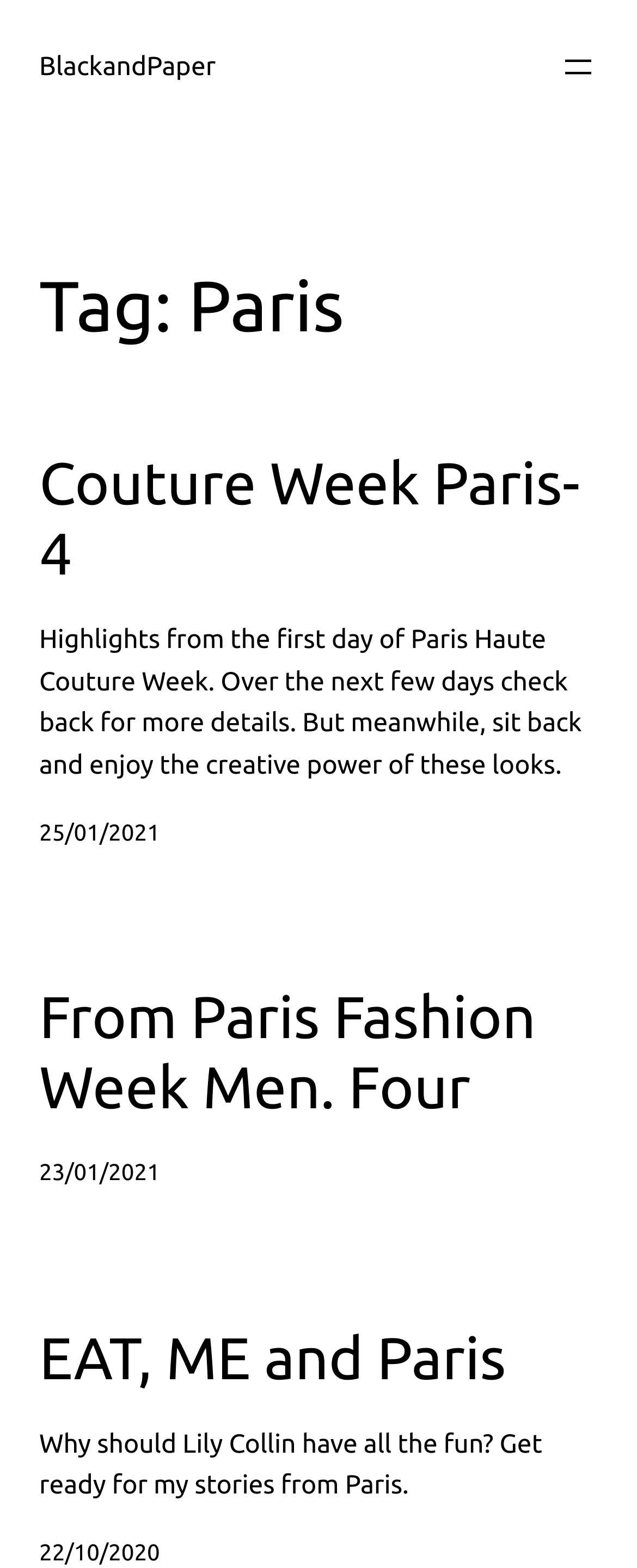Identify the bounding box coordinates of the HTML element based on this description: "aria-label="Open menu"".

[0.877, 0.03, 0.938, 0.055]